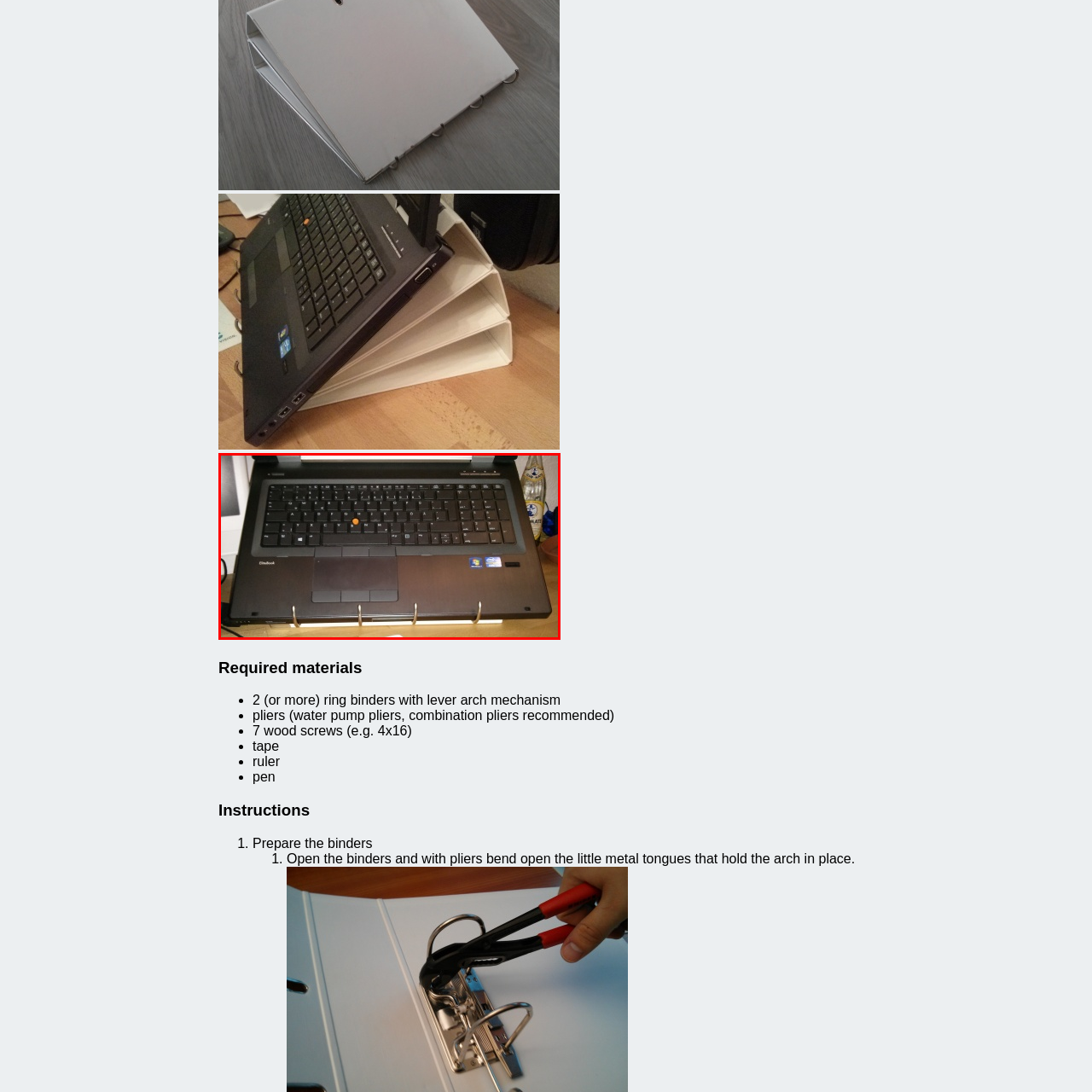Generate a detailed caption for the image within the red outlined area.

The image showcases a laptop viewed from the front, prominently displaying its keyboard and touchpad. The laptop, featuring a sleek black design, includes a highlighted orange key, indicating a unique function or feature. The scene is set on a wooden surface, hinting at a home or casual workspace. In the background, a partially visible bottle and additional elements suggest an organized yet lively environment. This image captures a moment of a typical use case for a laptop, typically utilized for tasks like study, work, or leisure activities.